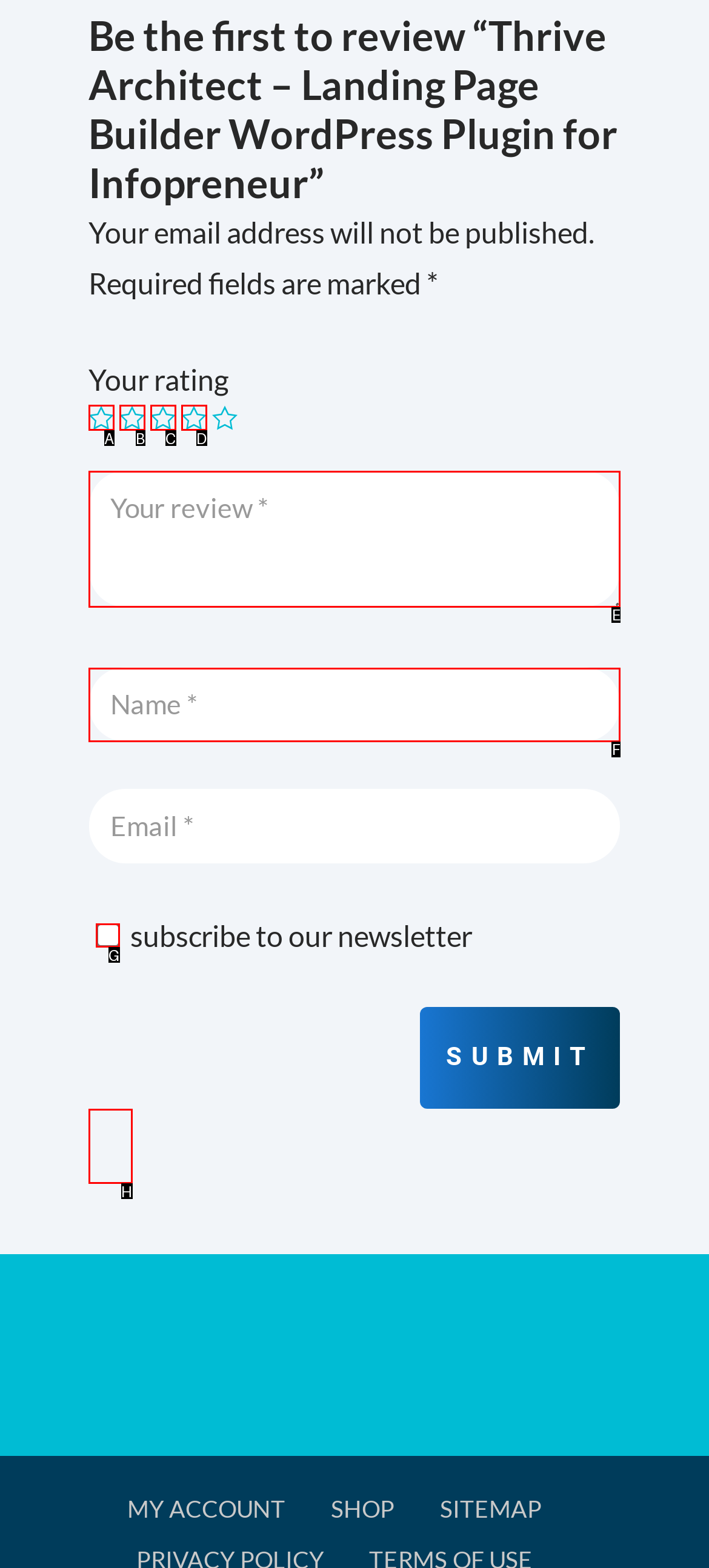Identify the correct HTML element to click to accomplish this task: Enter your name
Respond with the letter corresponding to the correct choice.

F